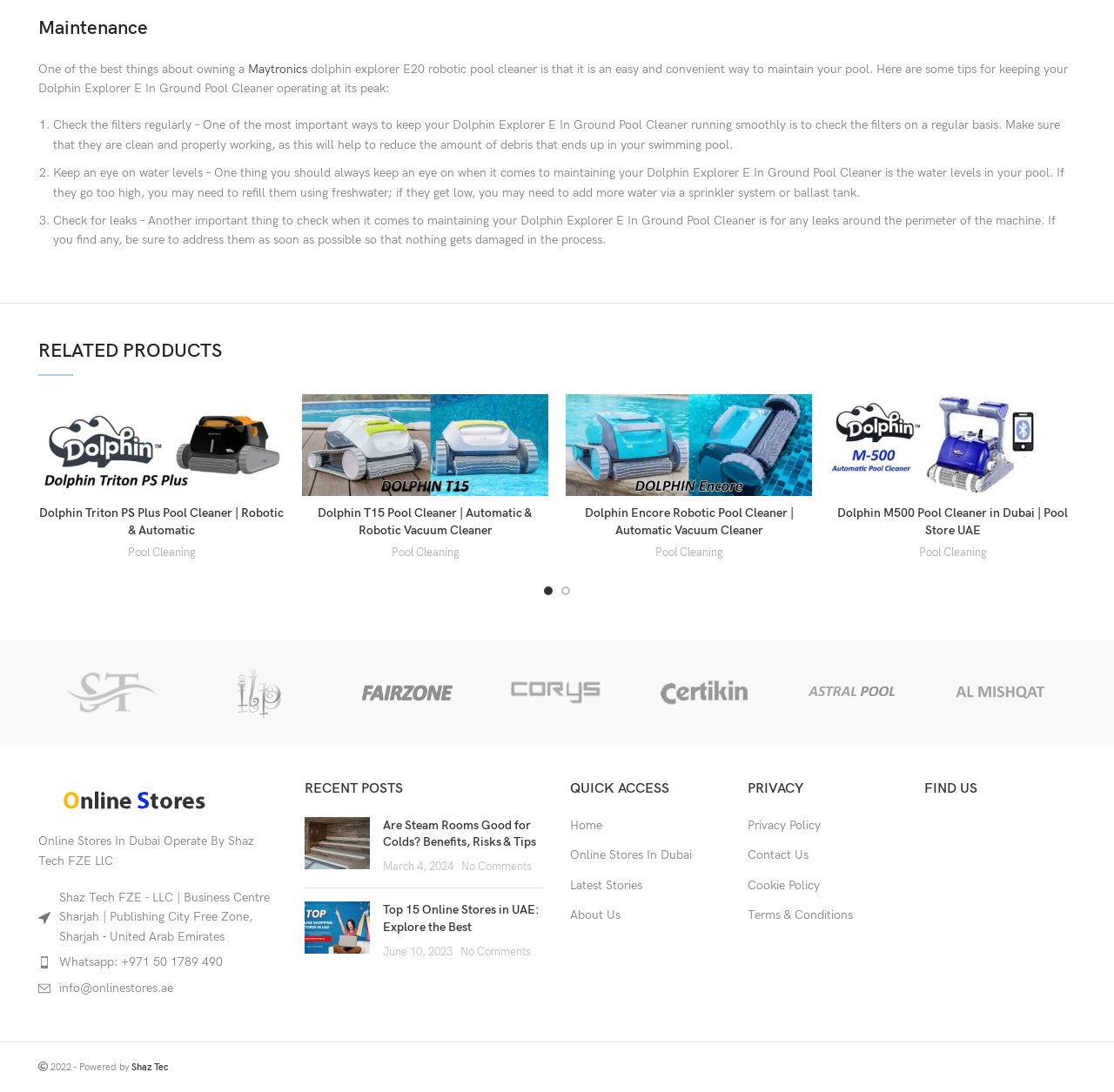Find and specify the bounding box coordinates that correspond to the clickable region for the instruction: "View recent posts".

[0.273, 0.714, 0.488, 0.732]